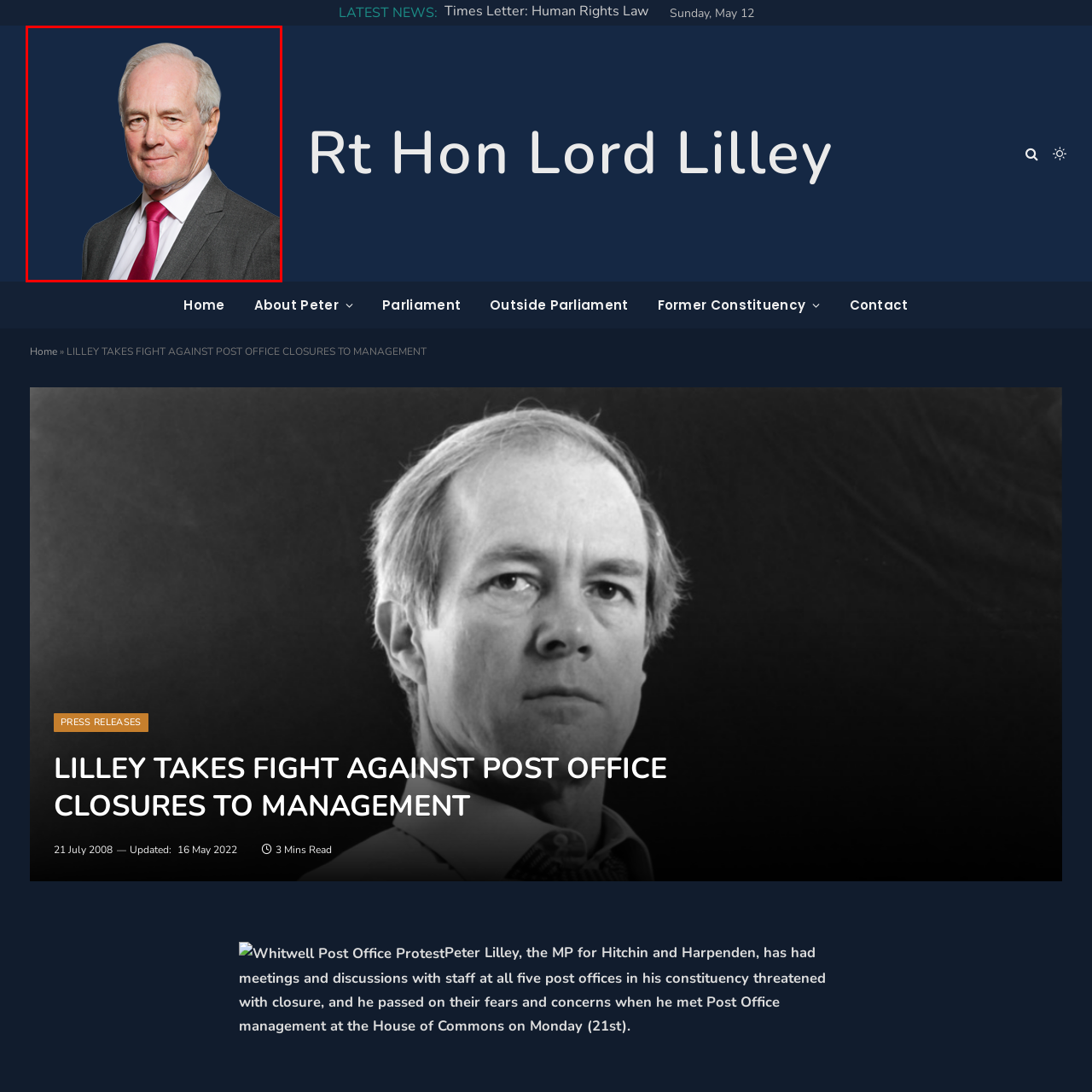Describe in detail what you see in the image highlighted by the red border.

The image features Rt Hon Lord Lilley, a British politician known for his role as the Member of Parliament for Hitchin and Harpenden. He is portrayed in a professional setting, wearing a gray suit and a white shirt paired with a vibrant pink tie. His expression is confident and approachable, complementing the serious nature of his political engagements. The background is a solid dark blue, enhancing his visual presence. This image is associated with his ongoing advocacy against post office closures, an initiative he has been actively involved in, highlighting his commitment to community issues.